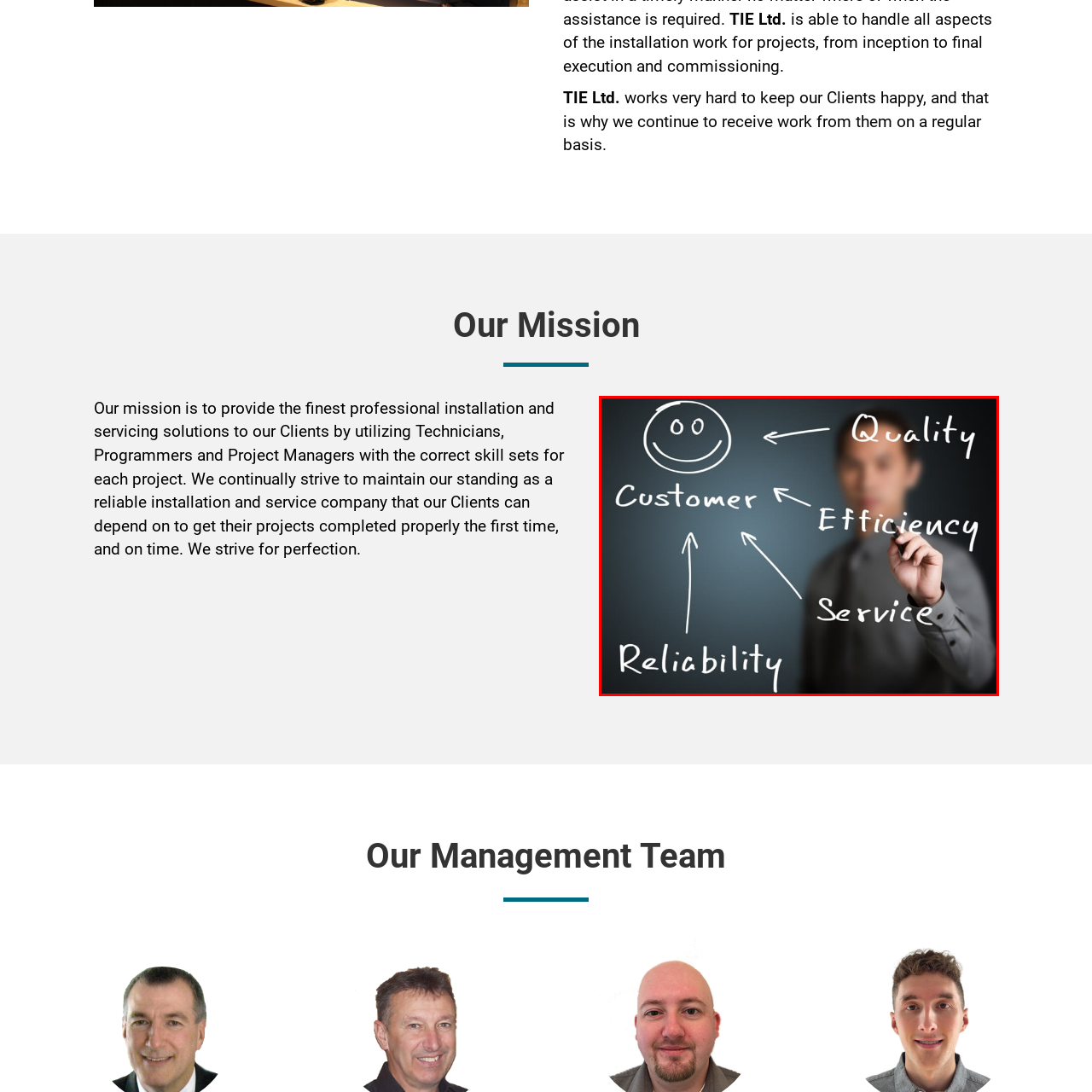Carefully describe the image located within the red boundary.

The image depicts a professional individual in a gray shirt, standing against a soft-focus background, symbolizing a business or corporate environment. They are engaged in a dynamic gesture as they write or illustrate key concepts related to customer service and operational excellence. The focal points highlighted in the image include "Customer," "Quality," "Efficiency," "Service," and "Reliability," all linked to a central smiley face graphic that conveys a positive client-centered approach.

This visual representation emphasizes the mission of TIE Ltd., a company dedicated to excellence in installation and servicing solutions. It reflects their commitment to understanding client needs and delivering top-notch service through meticulous attention to quality and reliability. Overall, the image captures the essence of a service-driven philosophy aimed at achieving client satisfaction and project success.